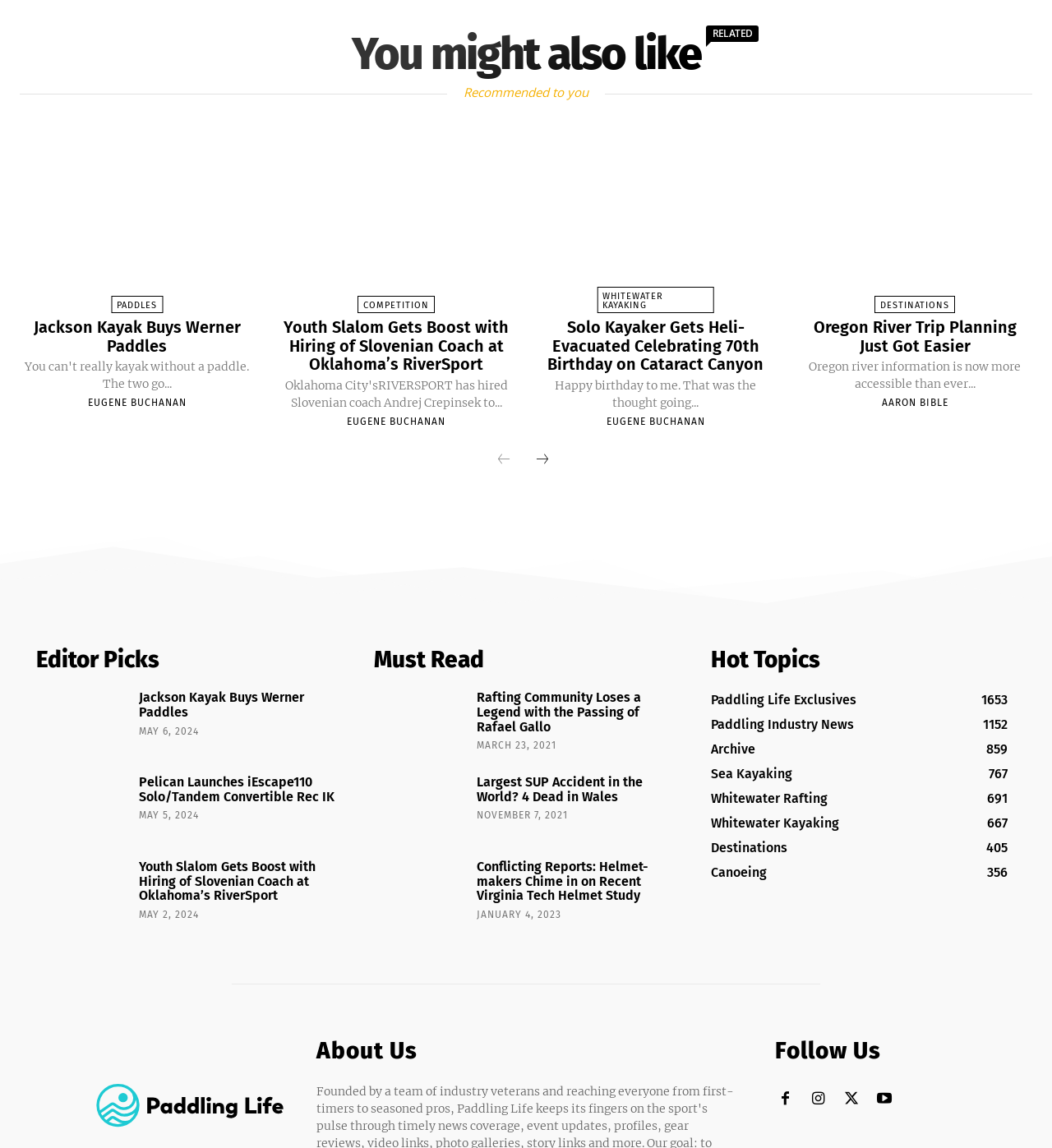Please determine the bounding box coordinates for the UI element described here. Use the format (top-left x, top-left y, bottom-right x, bottom-right y) with values bounded between 0 and 1: Instagram

[0.76, 0.94, 0.795, 0.972]